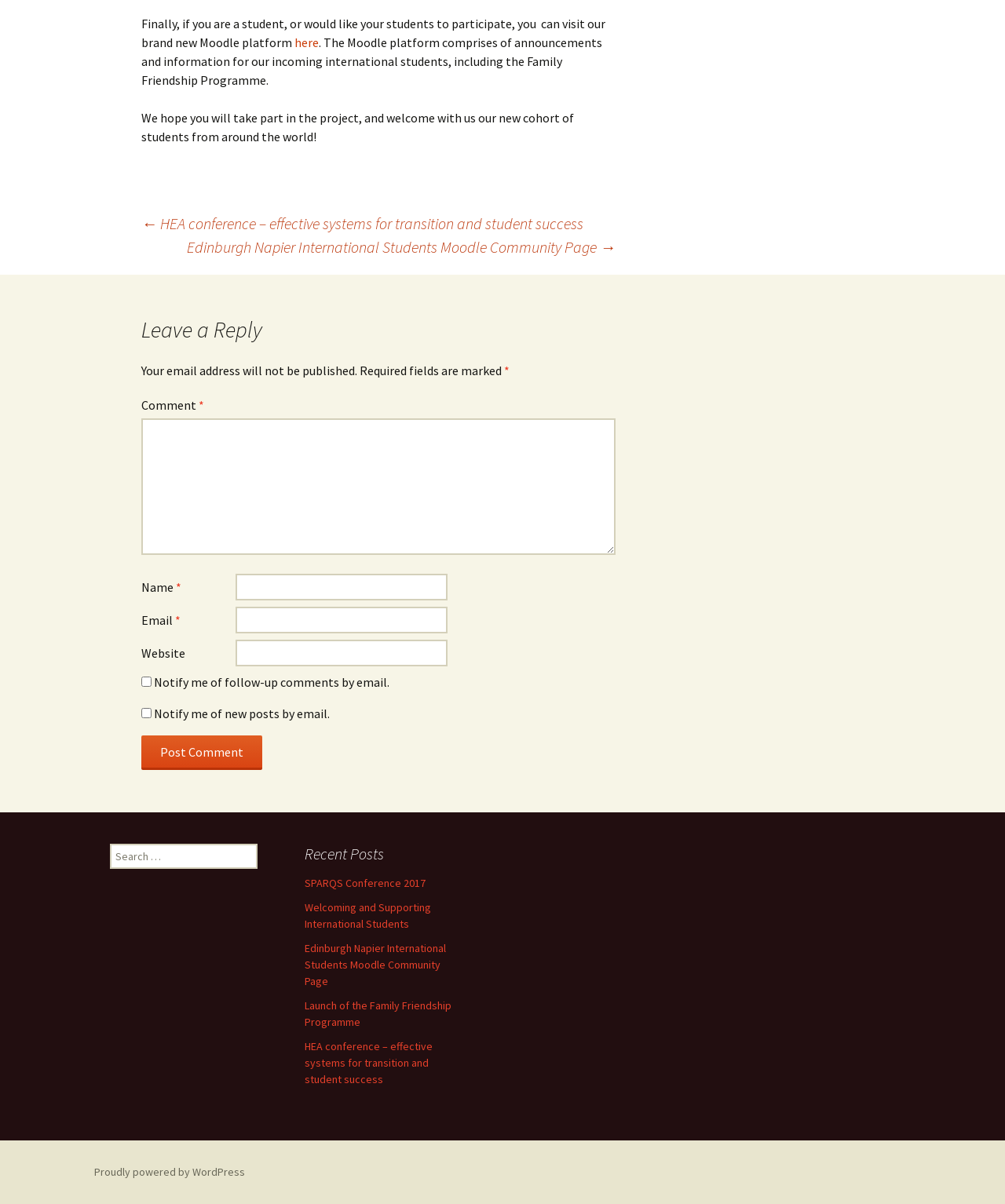Analyze the image and provide a detailed answer to the question: What is the purpose of the Moodle platform?

The Moodle platform is mentioned in the text as a resource for international students, comprising of announcements and information, including the Family Friendship Programme. This suggests that the platform is intended to support and provide resources for international students.